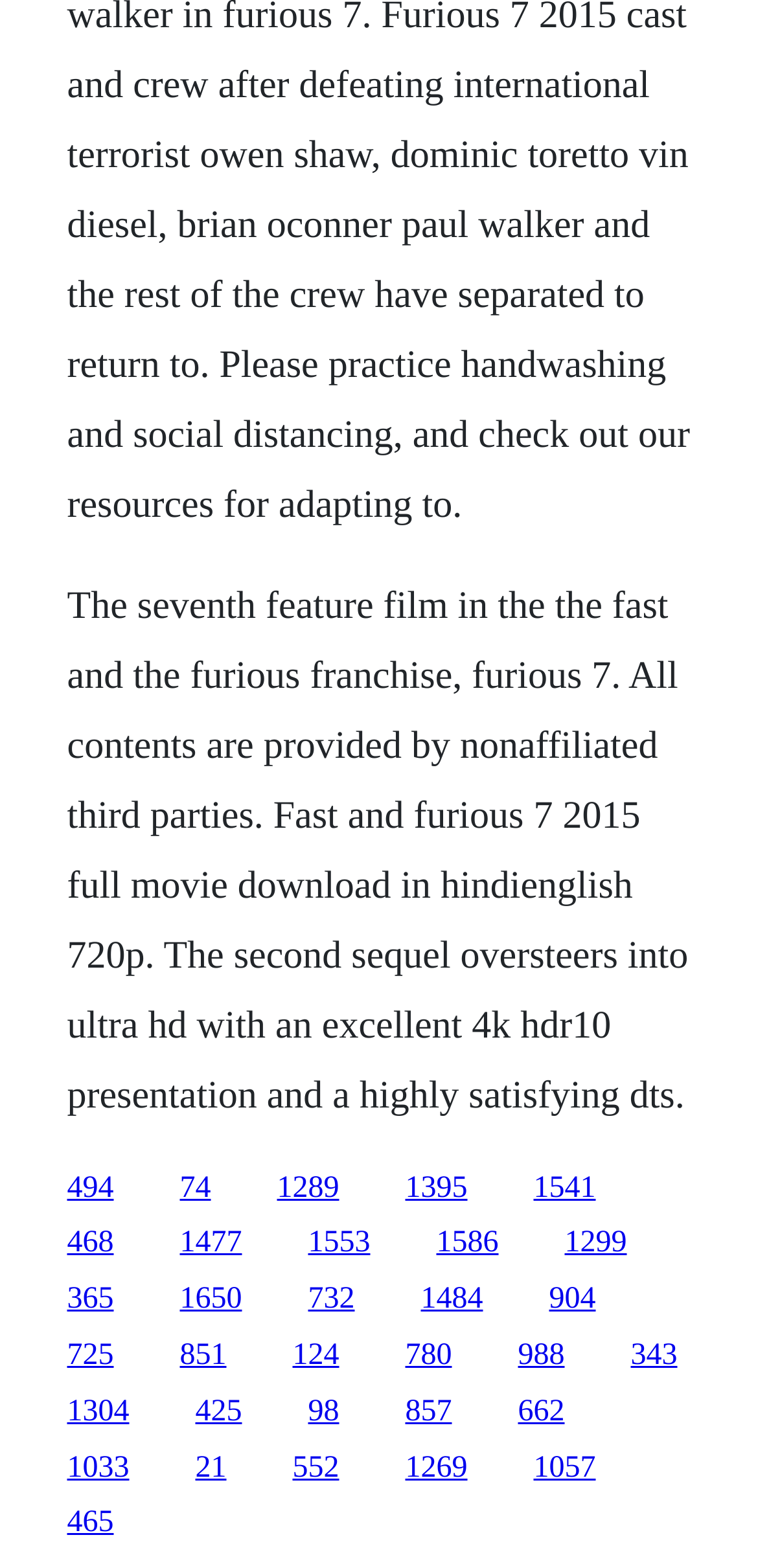Please identify the coordinates of the bounding box for the clickable region that will accomplish this instruction: "view Furious 7 2015 full movie in english 720p".

[0.237, 0.747, 0.278, 0.768]